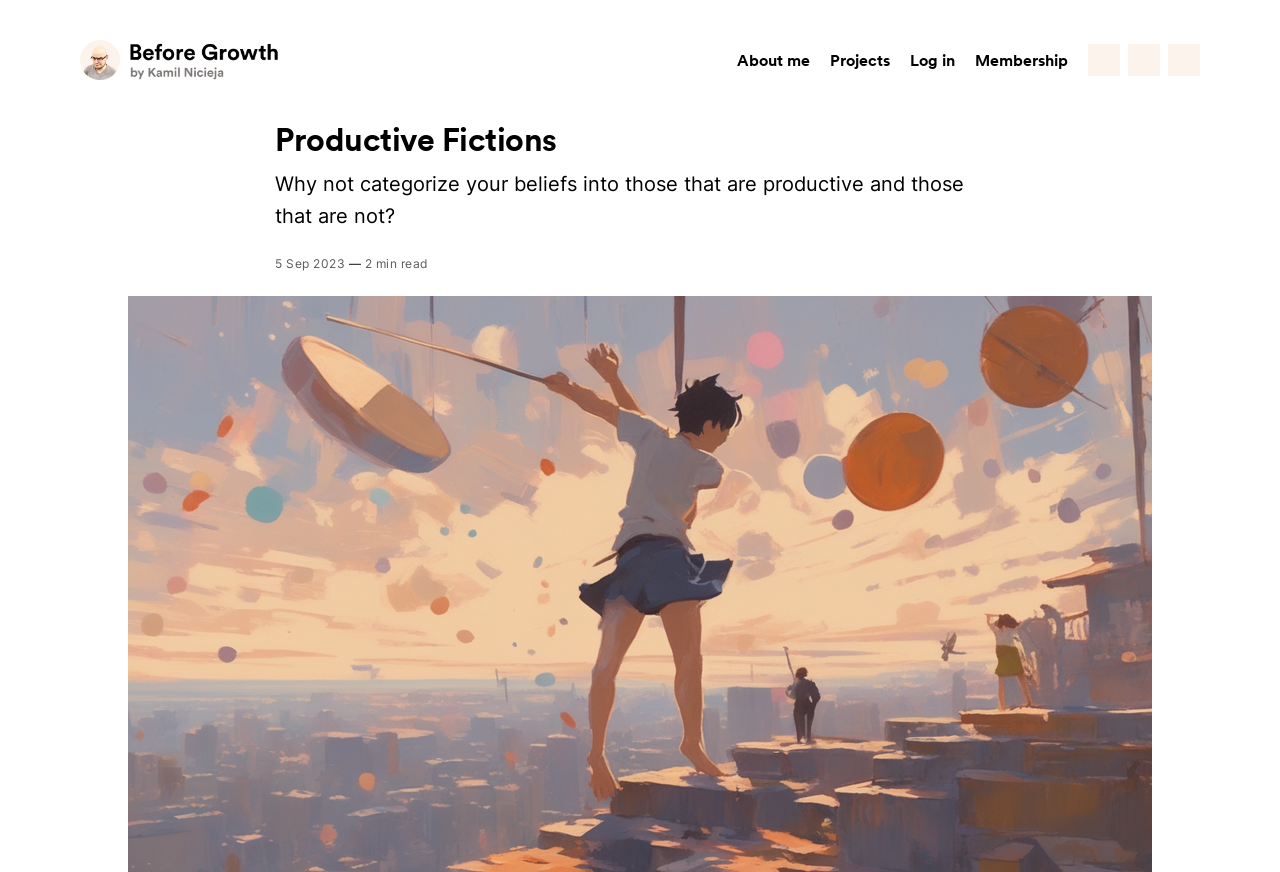Identify the coordinates of the bounding box for the element described below: "alt="Kamil Nicieja · Before Growth"". Return the coordinates as four float numbers between 0 and 1: [left, top, right, bottom].

[0.062, 0.046, 0.218, 0.092]